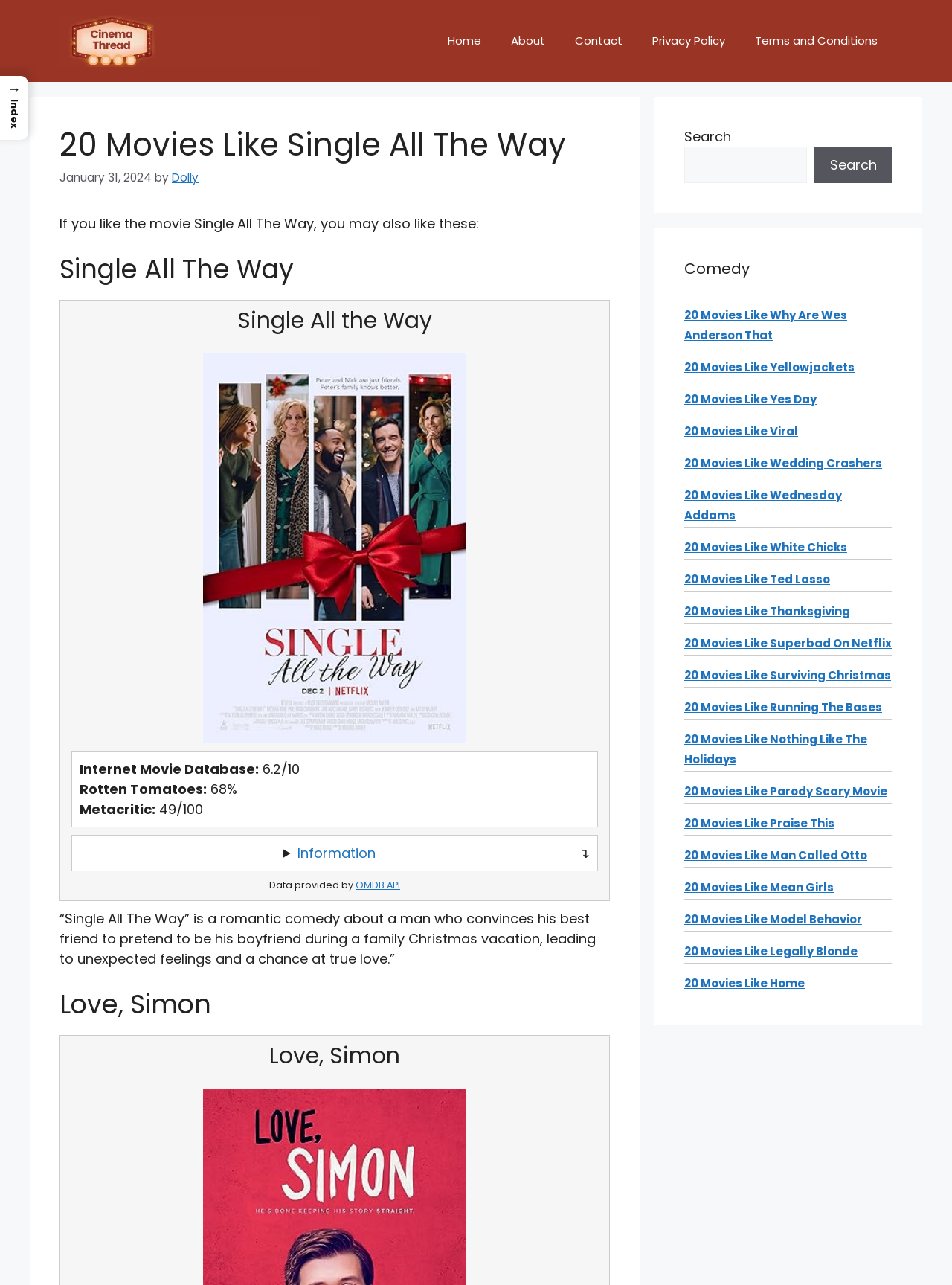Provide an in-depth description of the elements and layout of the webpage.

This webpage is about recommending movies similar to "Single All The Way". At the top, there is a banner with the site's logo and a navigation menu with links to "Home", "About", "Contact", "Privacy Policy", and "Terms and Conditions". Below the navigation menu, there is a heading that reads "20 Movies Like Single All The Way". 

To the right of the heading, there is a time stamp indicating the date "January 31, 2024". The author's name, "Dolly", is also mentioned. The main content of the page is divided into two sections. The left section provides information about the movie "Single All The Way", including its Internet Movie Database rating, Rotten Tomatoes score, and Metacritic rating. There is also a brief summary of the movie's plot.

The right section lists 20 movie recommendations similar to "Single All The Way", including "Love, Simon", "Why Are Wes Anderson That", "Yellowjackets", and "Wedding Crashers", among others. Each movie title is a link to a separate webpage. At the bottom of the page, there is a search bar and a complementary section with links to other movie recommendation lists, such as "Comedy" and "20 Movies Like Ted Lasso".